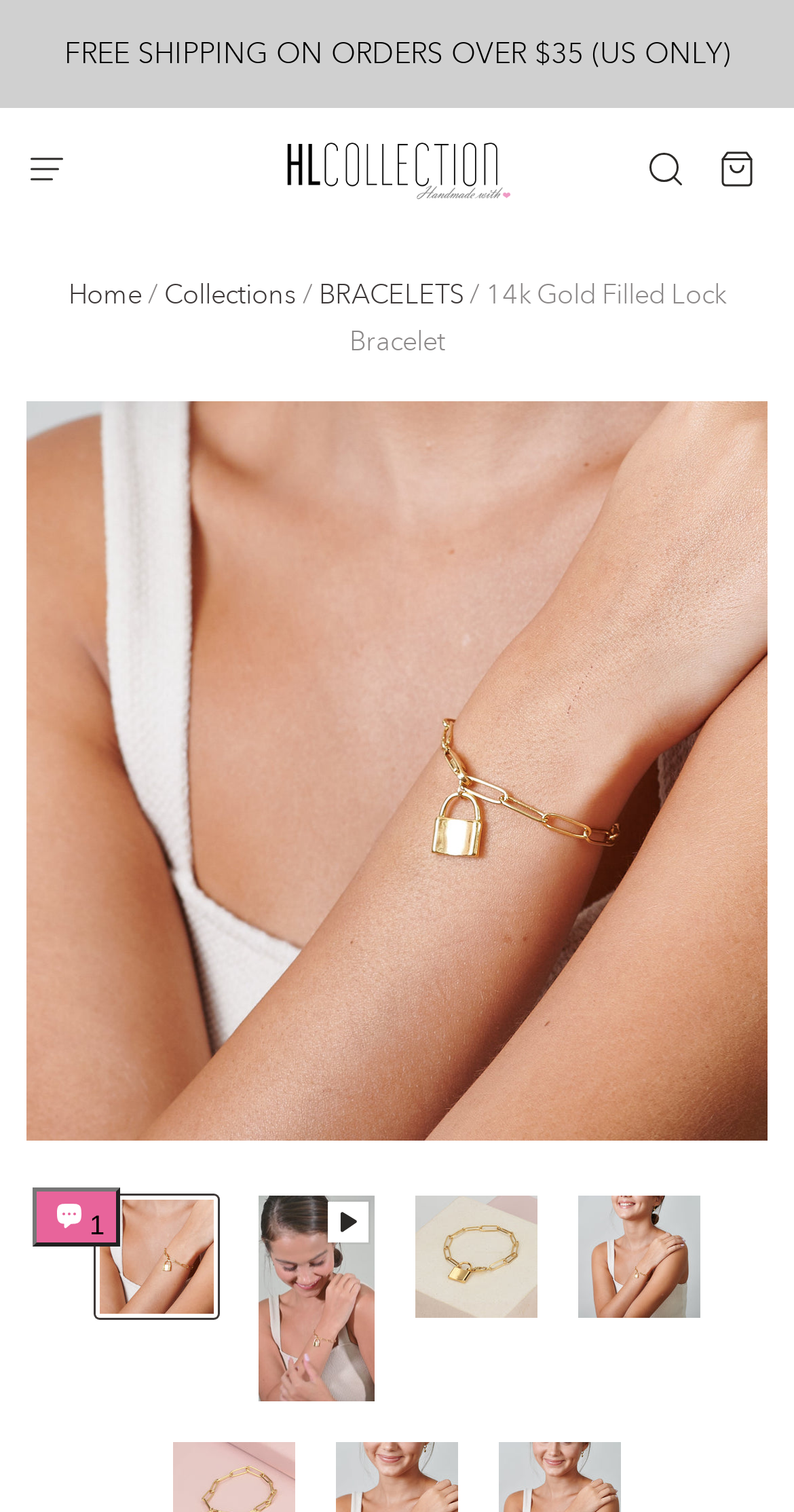Determine the bounding box coordinates of the clickable region to follow the instruction: "Search for products".

[0.795, 0.081, 0.885, 0.142]